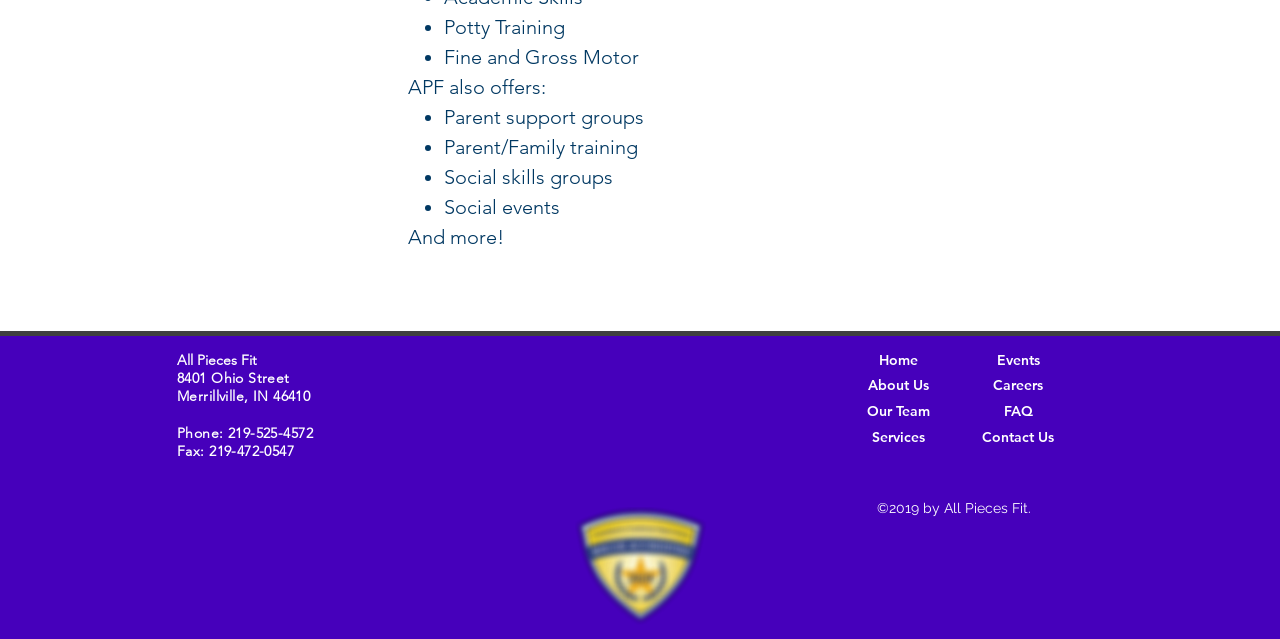Identify the bounding box coordinates of the element to click to follow this instruction: 'Search for a city or zip'. Ensure the coordinates are four float values between 0 and 1, provided as [left, top, right, bottom].

None